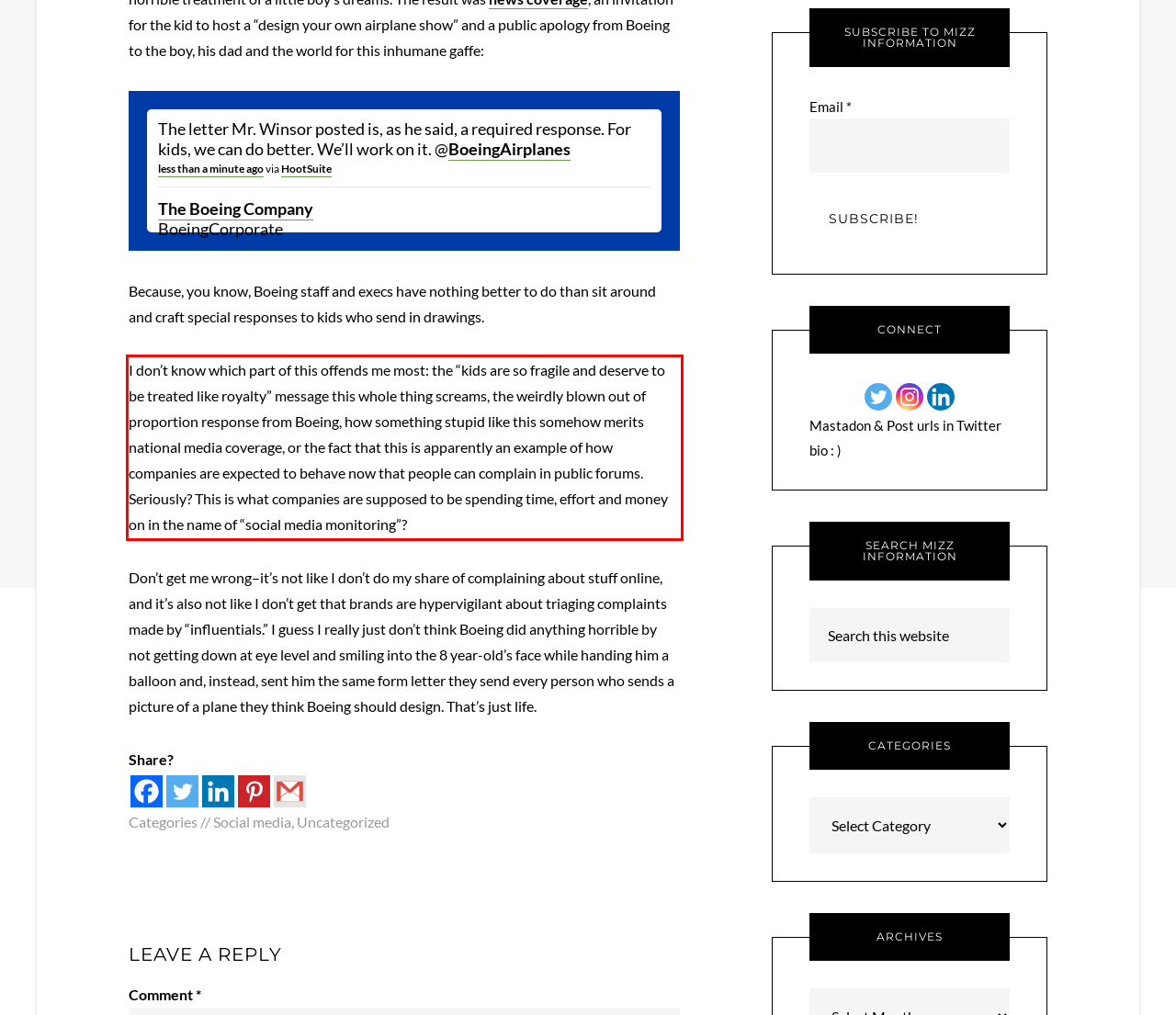Analyze the screenshot of a webpage where a red rectangle is bounding a UI element. Extract and generate the text content within this red bounding box.

I don’t know which part of this offends me most: the “kids are so fragile and deserve to be treated like royalty” message this whole thing screams, the weirdly blown out of proportion response from Boeing, how something stupid like this somehow merits national media coverage, or the fact that this is apparently an example of how companies are expected to behave now that people can complain in public forums. Seriously? This is what companies are supposed to be spending time, effort and money on in the name of “social media monitoring”?